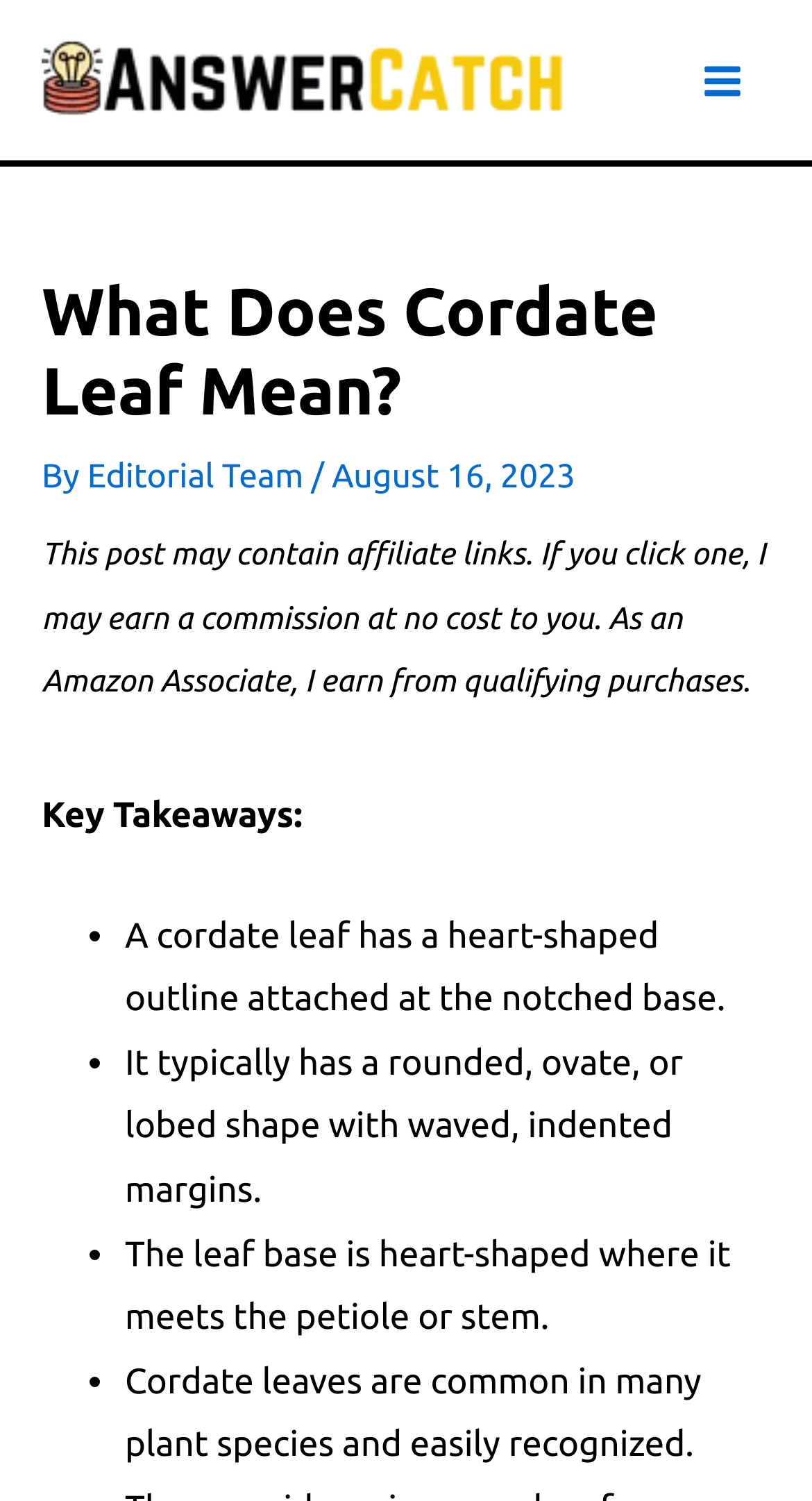What is the typical shape of a cordate leaf?
Provide a fully detailed and comprehensive answer to the question.

According to the webpage, a cordate leaf typically has a rounded, ovate, or lobed shape with waved, indented margins, which is mentioned in the second point of the 'Key Takeaways' section.